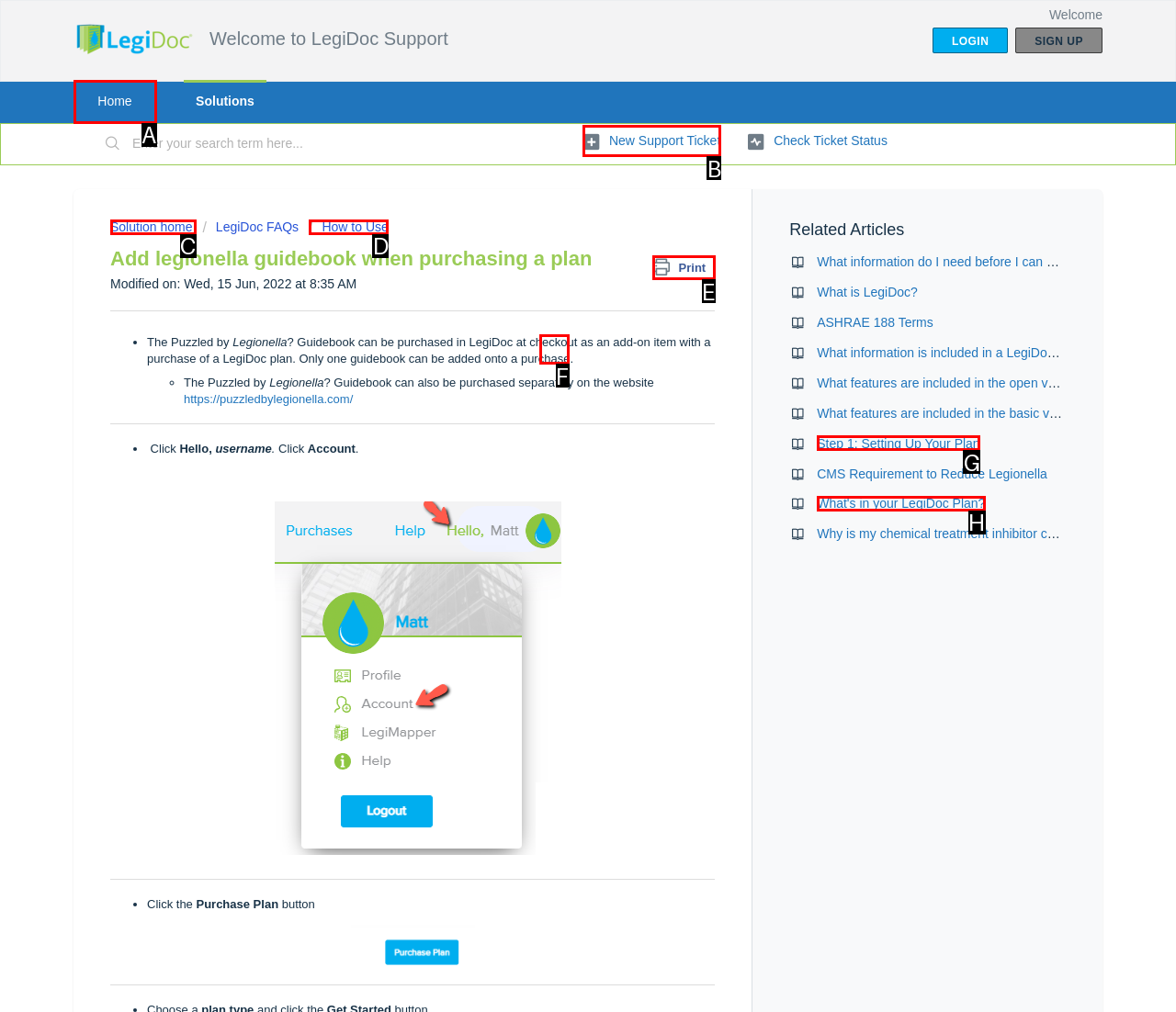Tell me the correct option to click for this task: Create a new support ticket
Write down the option's letter from the given choices.

B